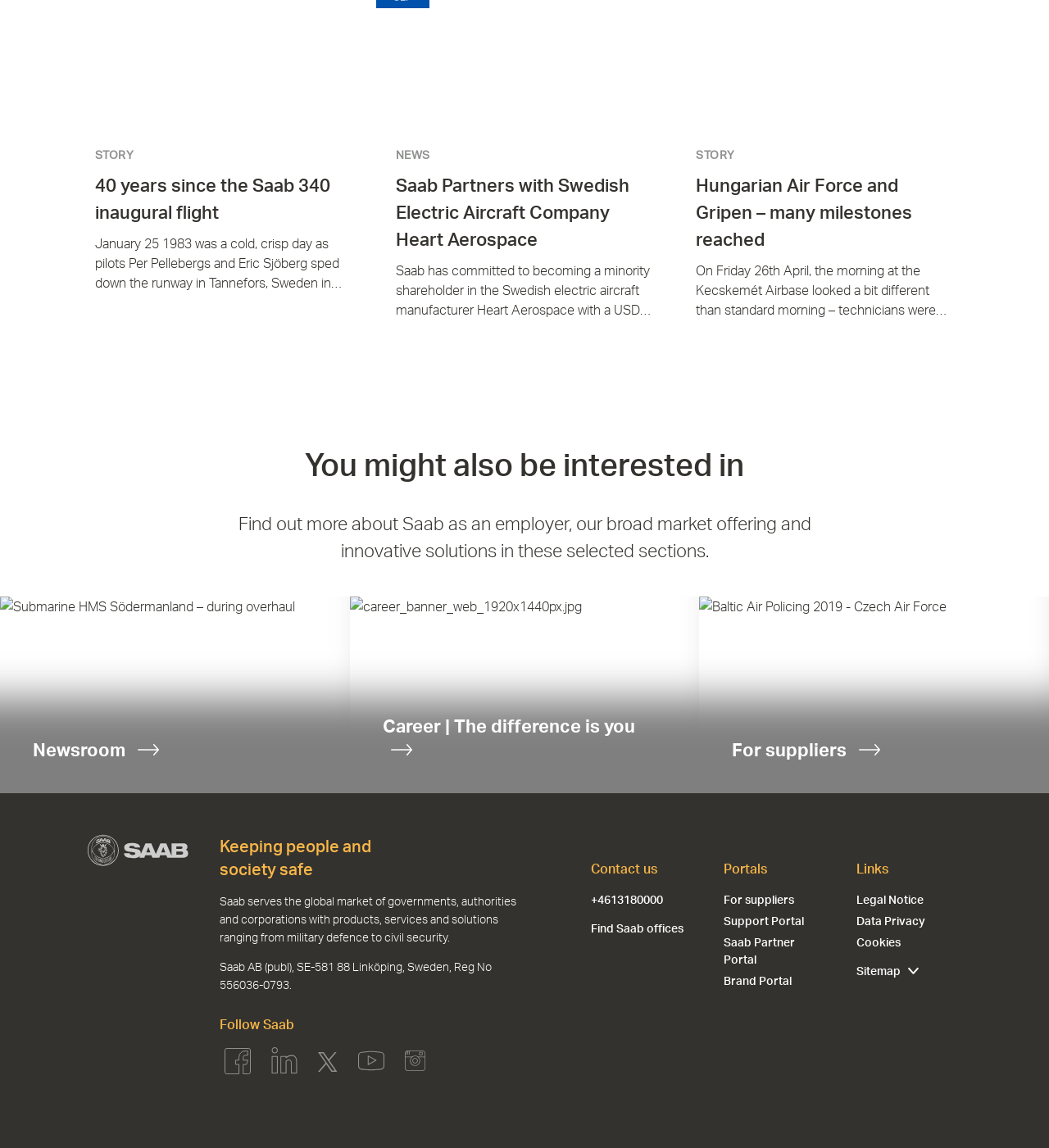Please identify the bounding box coordinates of the clickable area that will fulfill the following instruction: "Go to homepage". The coordinates should be in the format of four float numbers between 0 and 1, i.e., [left, top, right, bottom].

[0.083, 0.735, 0.184, 0.763]